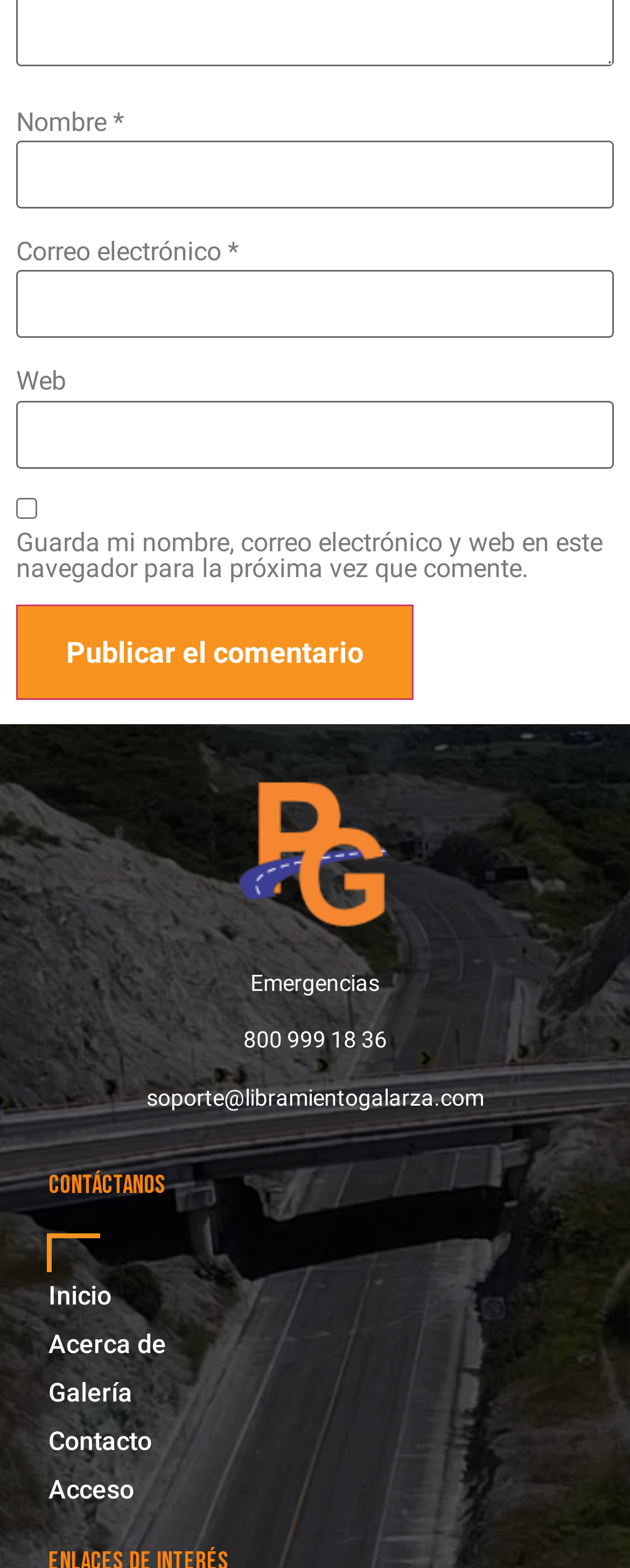What is the purpose of the checkbox in the comment form?
Give a detailed explanation using the information visible in the image.

The purpose of the checkbox in the comment form is to save the user's name, email, and web for the next time they comment, as indicated by the text 'Guarda mi nombre, correo electrónico y web en este navegador para la próxima vez que comente'.